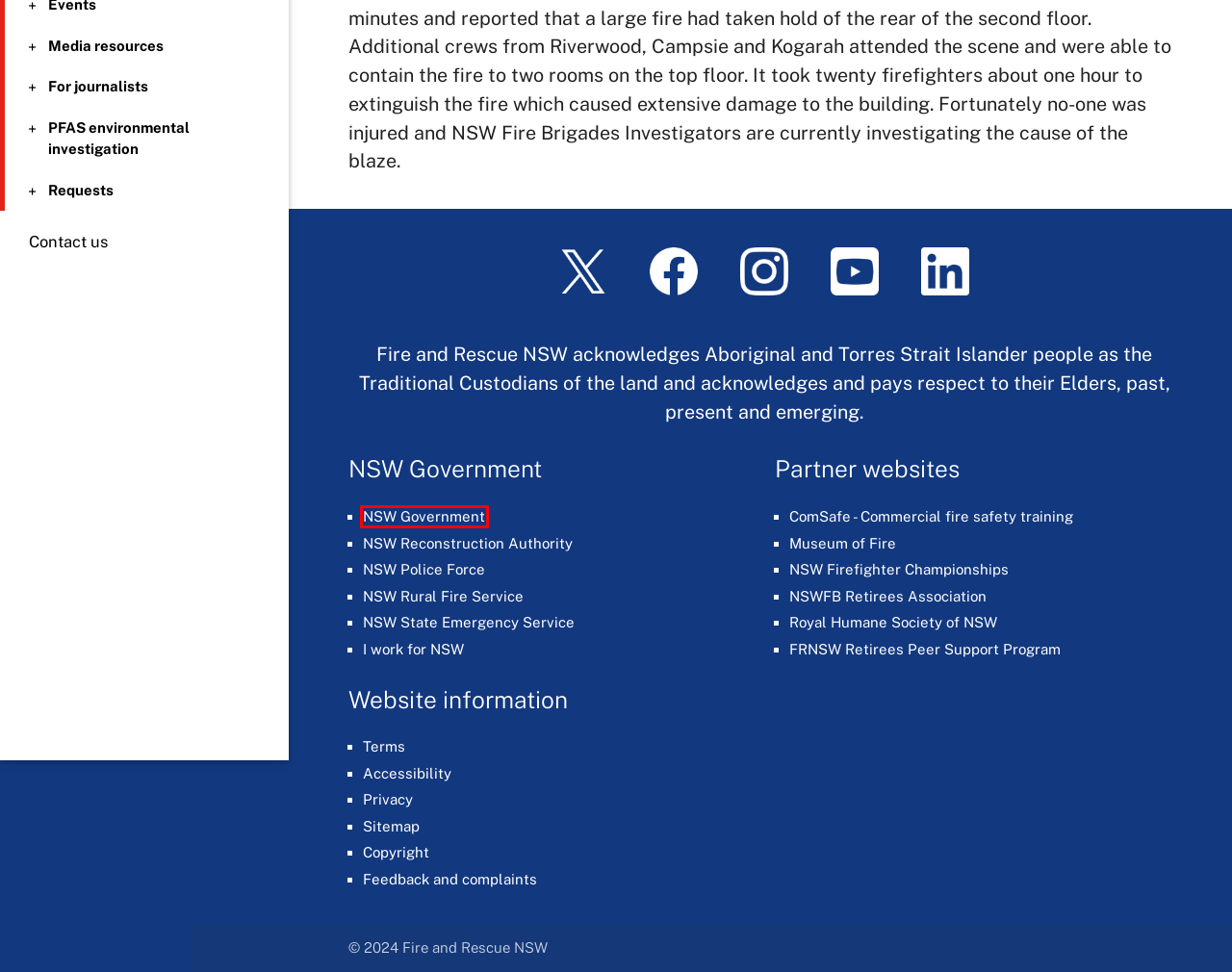Examine the screenshot of the webpage, which includes a red bounding box around an element. Choose the best matching webpage description for the page that will be displayed after clicking the element inside the red bounding box. Here are the candidates:
A. NSW RFS - NSW Rural Fire Service
B. Sitemap - Fire and Rescue NSW
C. NSW Government
D. ComSafe Training Services
E. Film and photo requests - Fire and Rescue NSW
F. NSWFB - Retirees Association Incorporated
G. Media resources - Fire and Rescue NSW
H. Accessibility - Fire and Rescue NSW

C